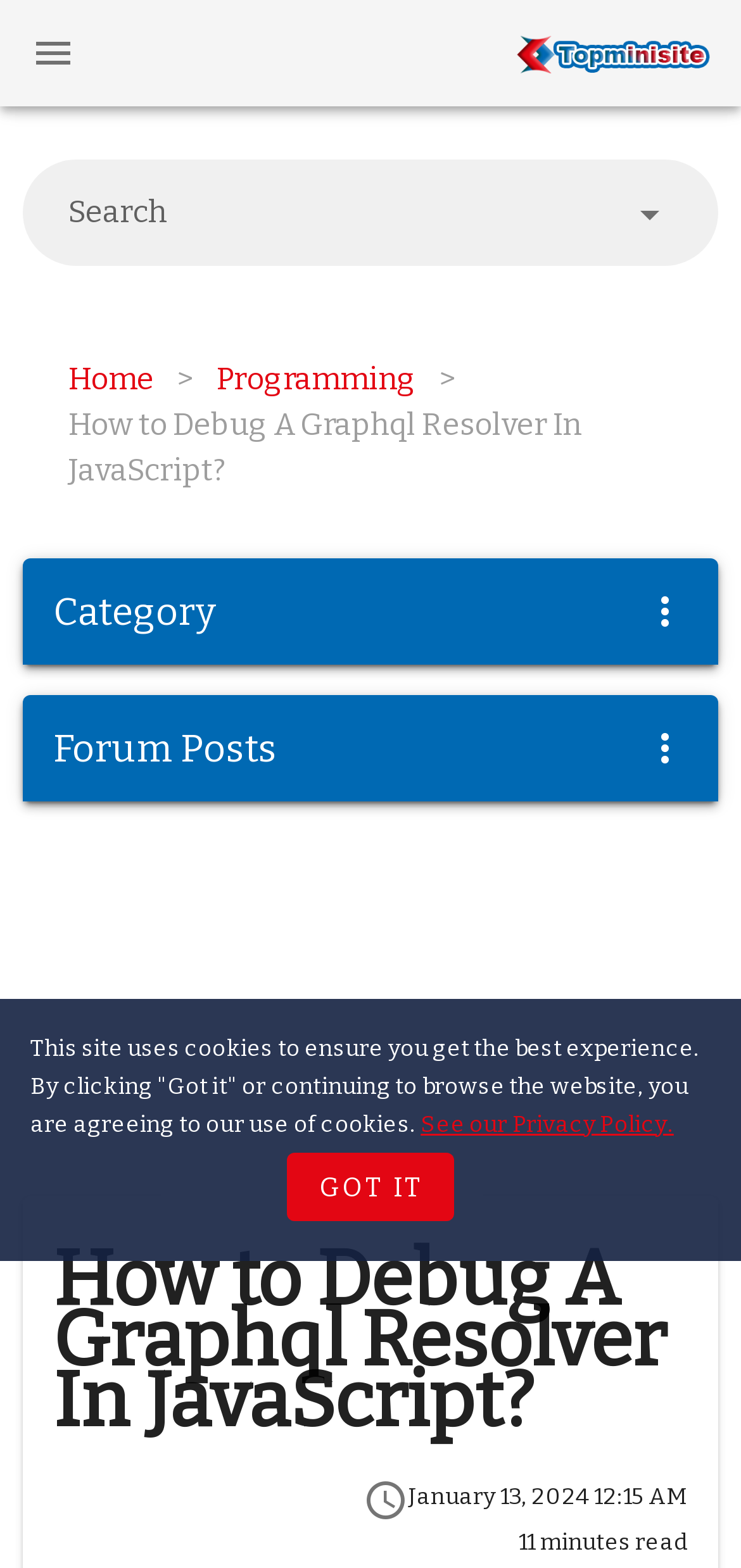Locate the bounding box coordinates of the clickable area to execute the instruction: "Click the category button". Provide the coordinates as four float numbers between 0 and 1, represented as [left, top, right, bottom].

[0.836, 0.361, 0.959, 0.419]